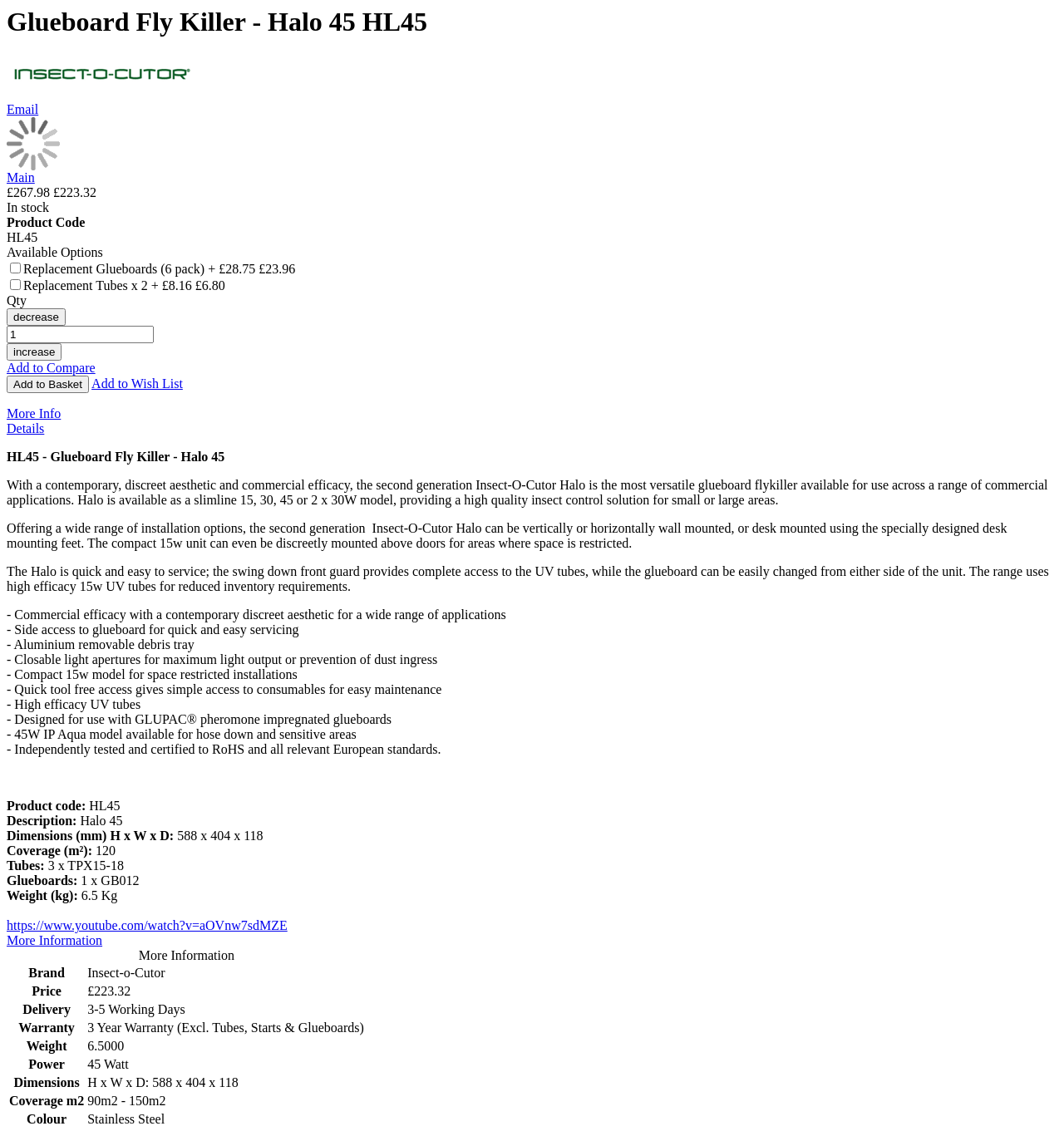Locate the bounding box coordinates of the element I should click to achieve the following instruction: "Click the 'Add to Basket' button".

[0.006, 0.331, 0.084, 0.346]